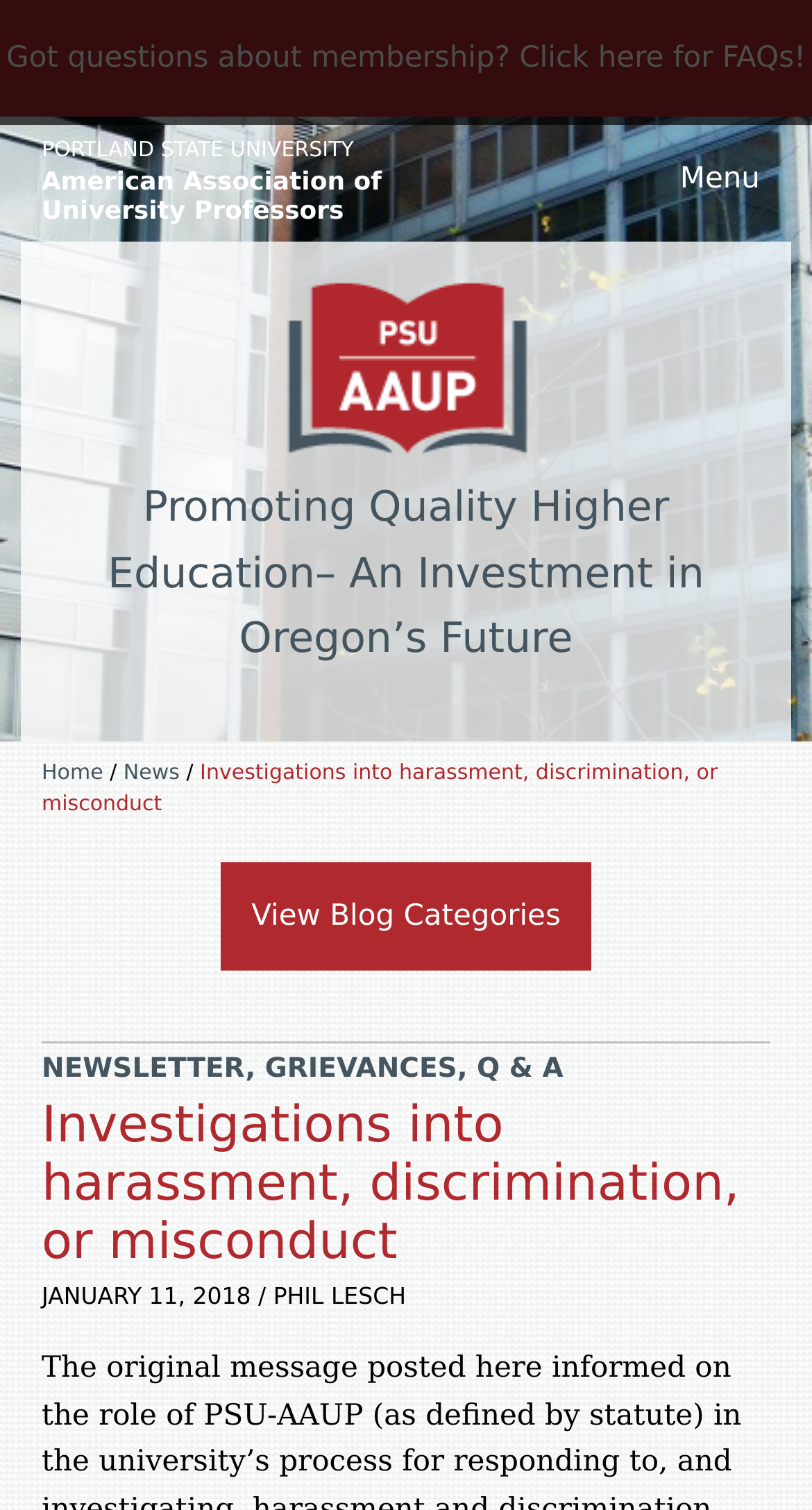How many main navigation items are there?
Using the image provided, answer with just one word or phrase.

3